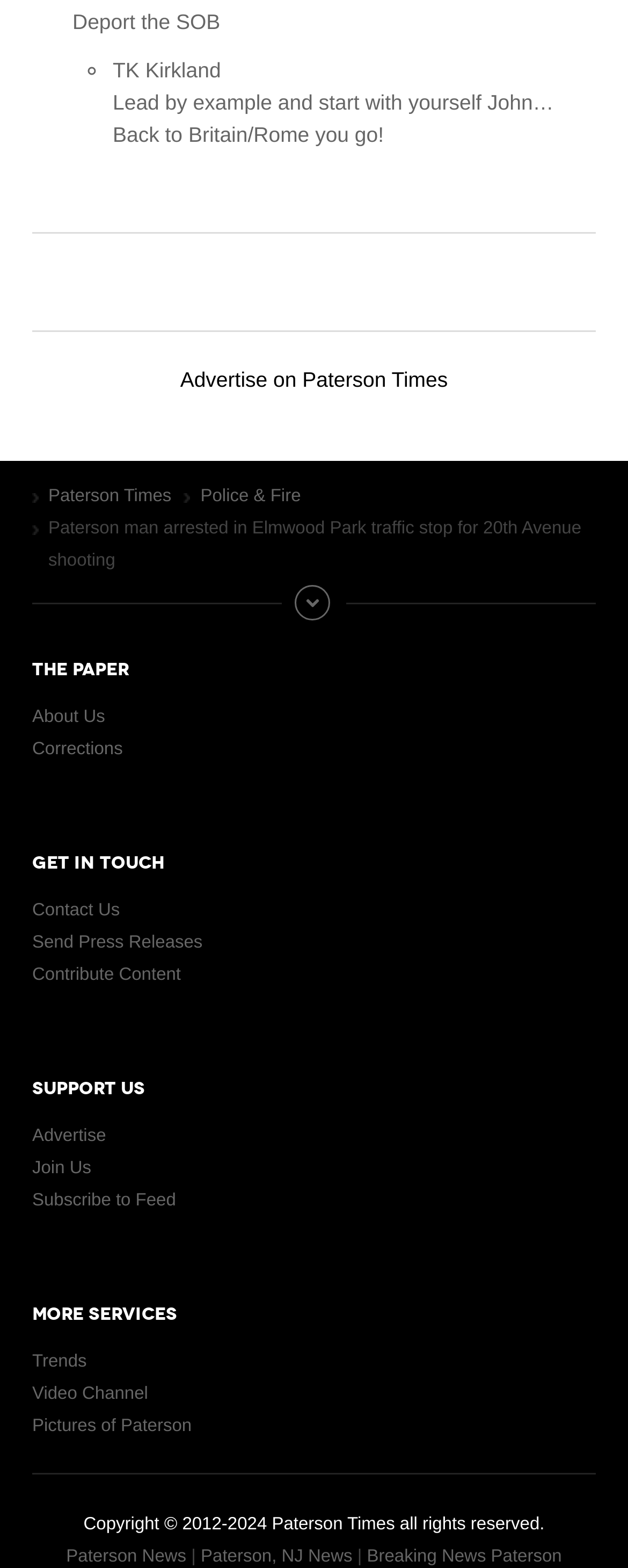What are the different sections of the website?
Look at the image and respond to the question as thoroughly as possible.

The website appears to have different sections, which can be inferred from the heading elements with the texts 'THE PAPER', 'GET IN TOUCH', 'SUPPORT US', and 'MORE SERVICES'.